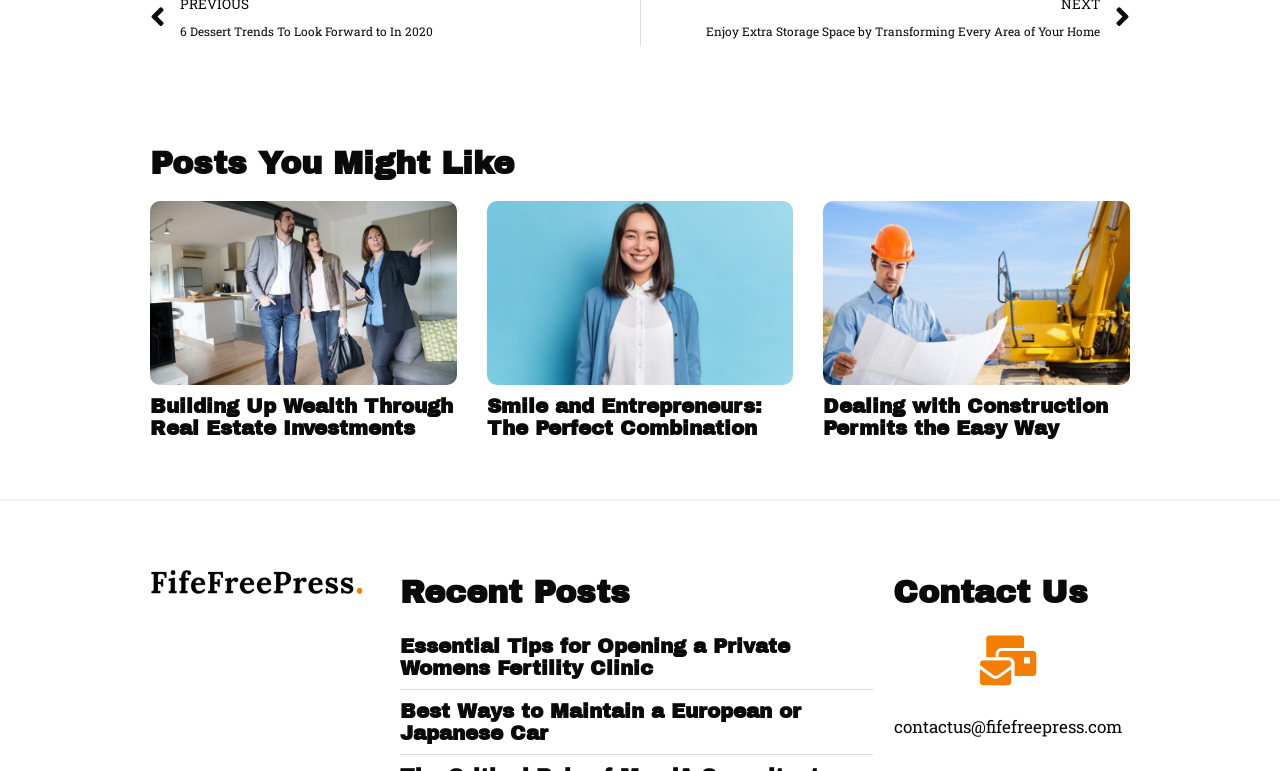What is the contact email address?
Look at the screenshot and provide an in-depth answer.

I found the contact email address by looking at the child elements of the 'Contact Us' heading. The link element with the text 'contactus@fifefreepress.com' is the contact email address.